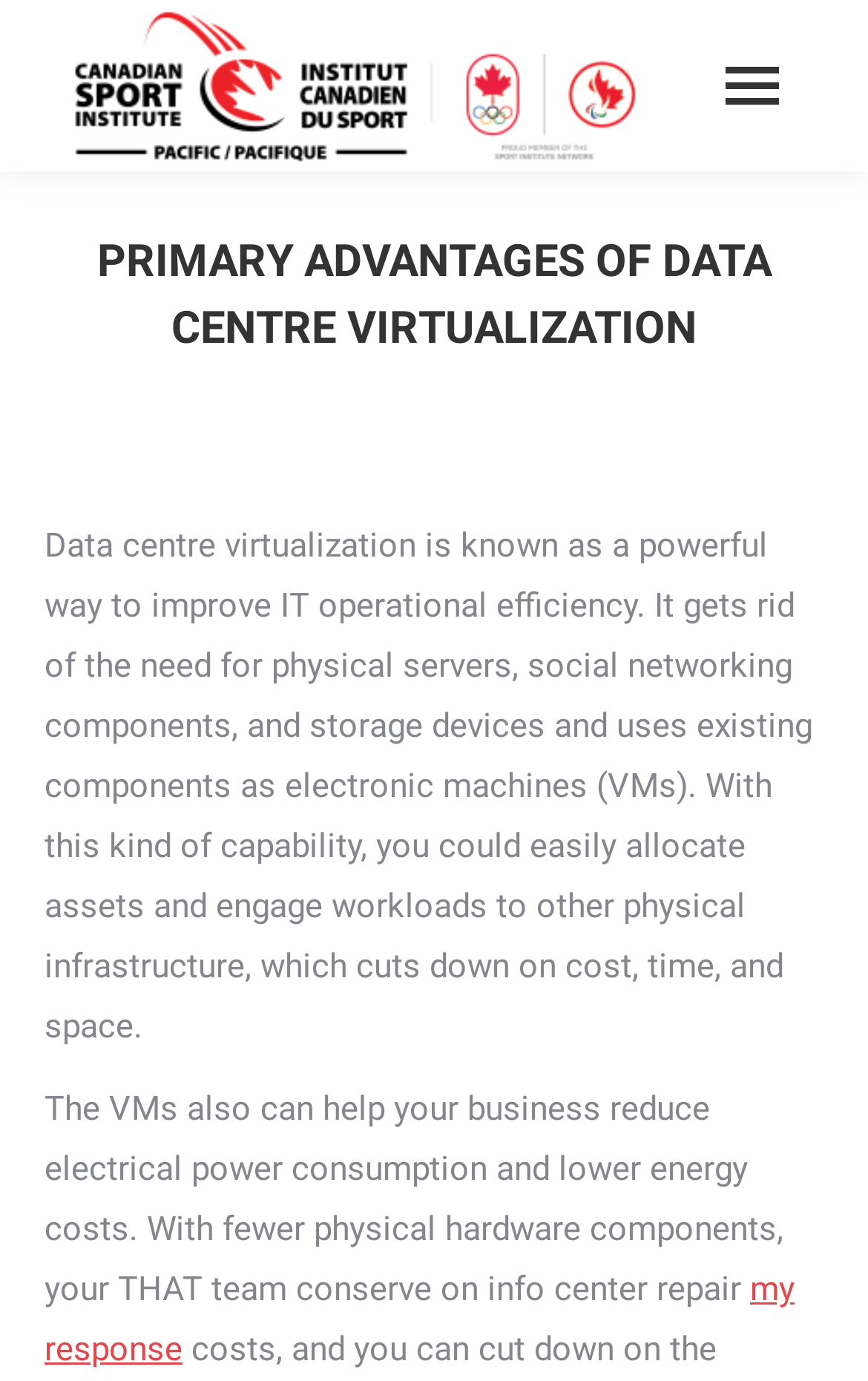Predict the bounding box of the UI element that fits this description: "aria-label="Mobile menu icon"".

[0.81, 0.04, 0.923, 0.084]